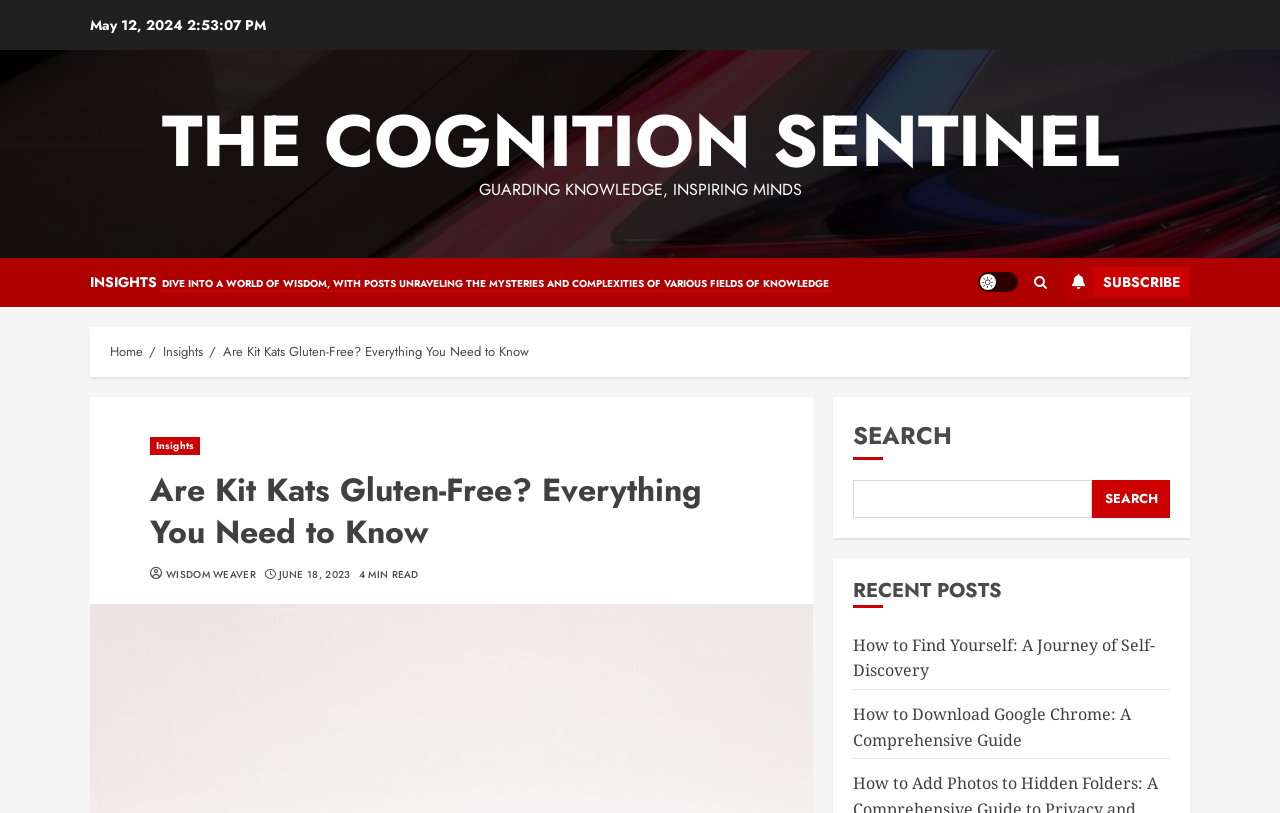What is the date of the current article?
Provide a concise answer using a single word or phrase based on the image.

May 12, 2024